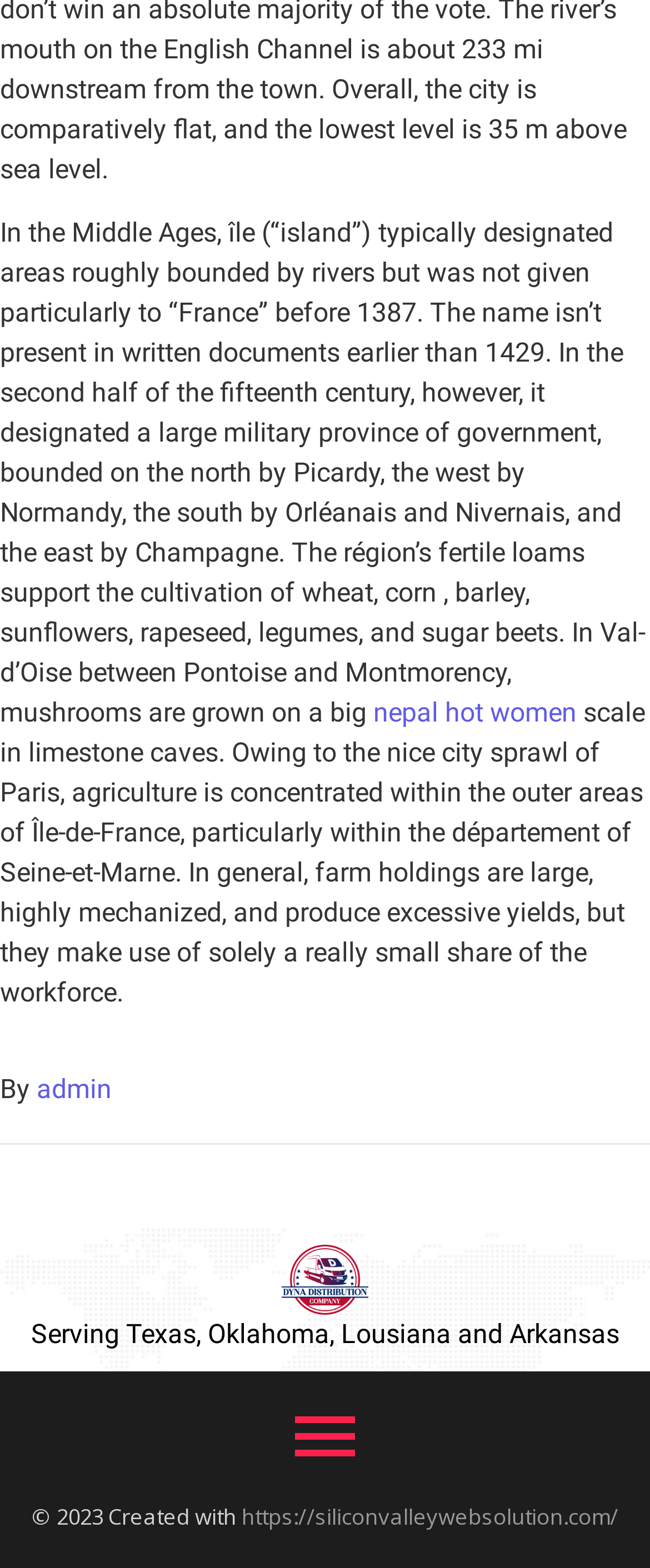Given the description: "nepal hot women", determine the bounding box coordinates of the UI element. The coordinates should be formatted as four float numbers between 0 and 1, [left, top, right, bottom].

[0.574, 0.444, 0.887, 0.464]